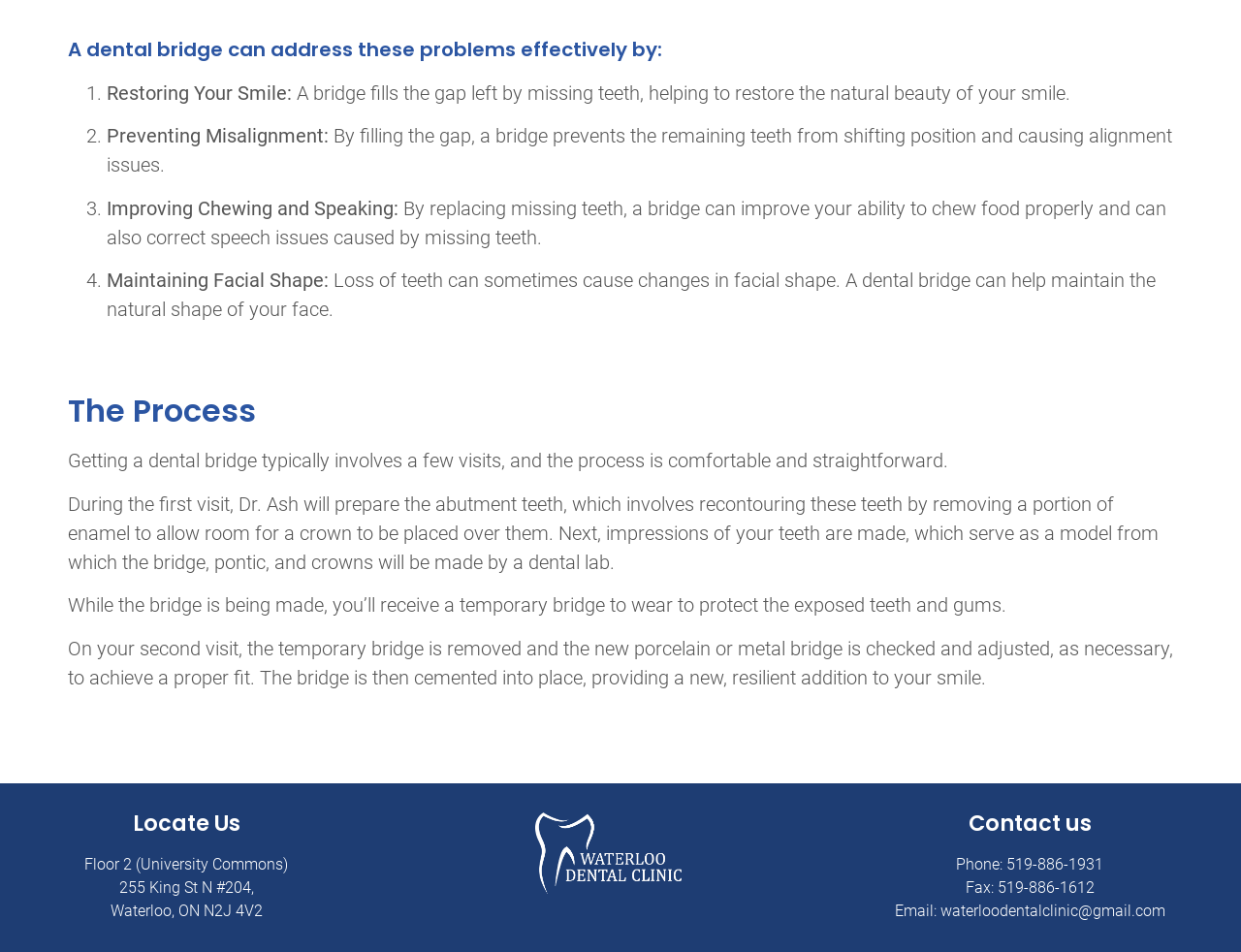Refer to the image and provide an in-depth answer to the question: 
What is provided to protect the exposed teeth and gums during the bridge-making process?

The webpage states that while the bridge is being made, a temporary bridge is provided to wear to protect the exposed teeth and gums.